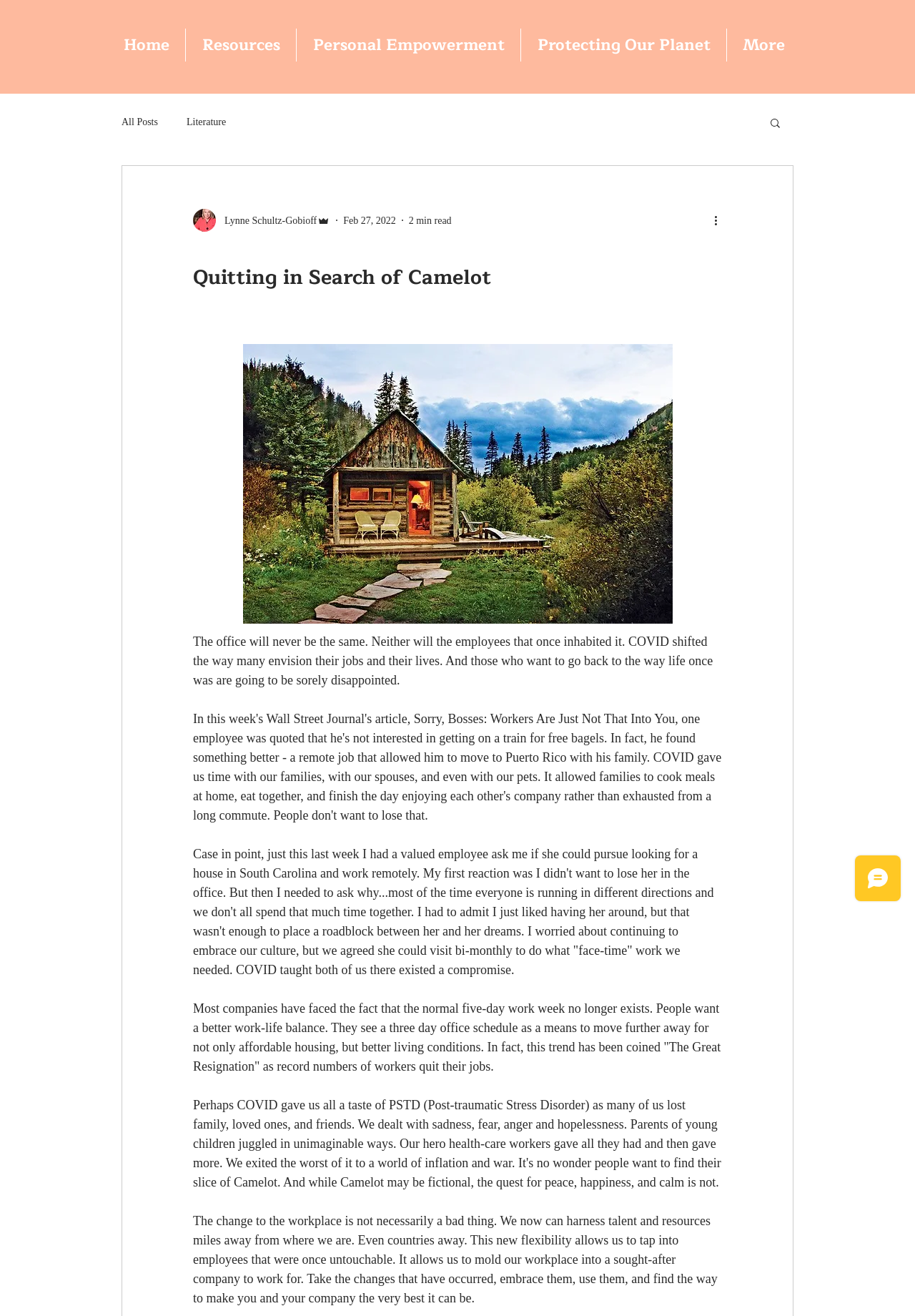Identify the bounding box coordinates of the section to be clicked to complete the task described by the following instruction: "Read the 'Literature' blog posts". The coordinates should be four float numbers between 0 and 1, formatted as [left, top, right, bottom].

[0.204, 0.089, 0.247, 0.097]